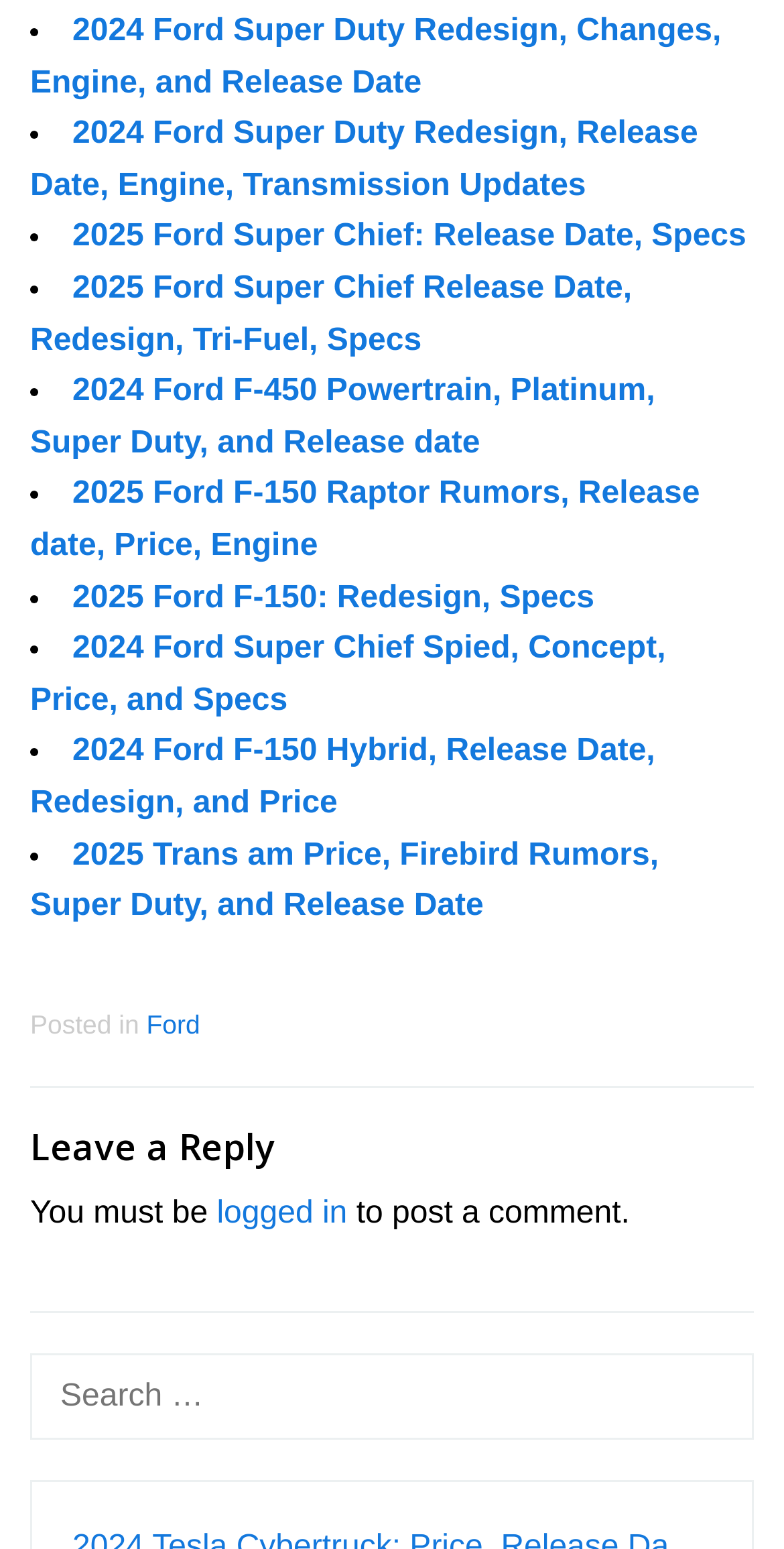Locate the bounding box coordinates of the element's region that should be clicked to carry out the following instruction: "Search for Ford models". The coordinates need to be four float numbers between 0 and 1, i.e., [left, top, right, bottom].

[0.038, 0.873, 0.962, 0.93]